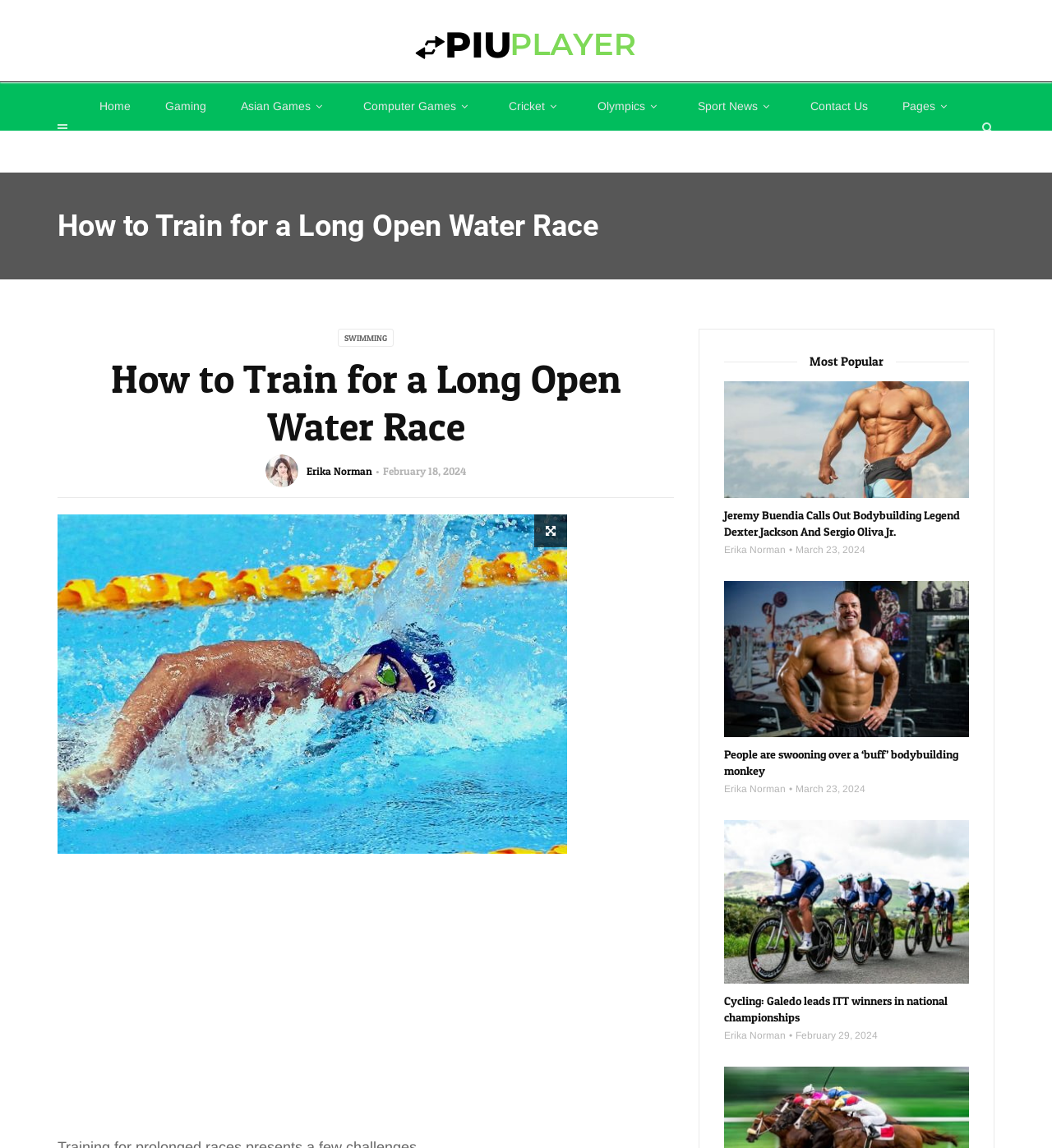Give a succinct answer to this question in a single word or phrase: 
How many links are there in the 'Most Popular' section?

3